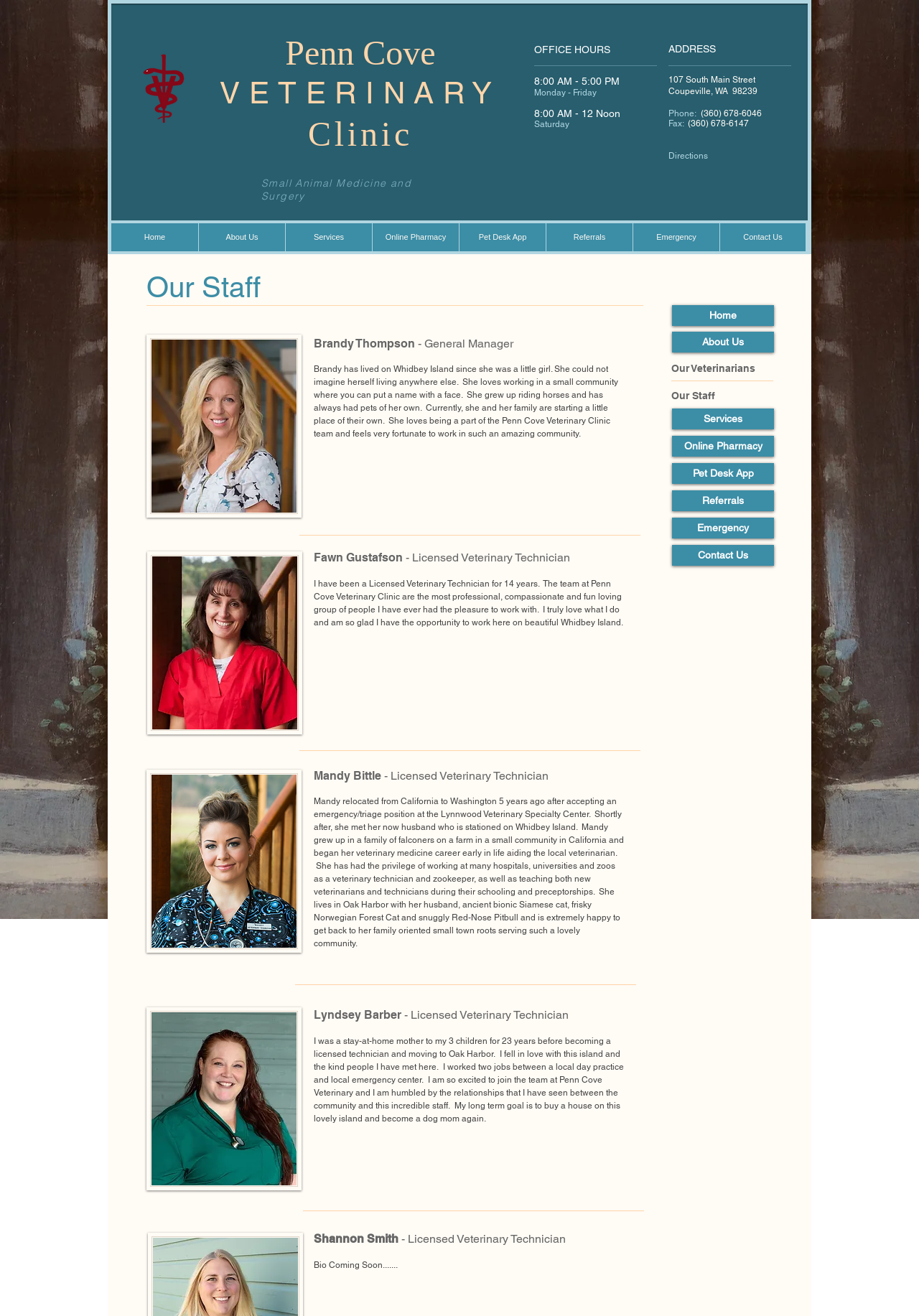Identify the coordinates of the bounding box for the element described below: "Emergency". Return the coordinates as four float numbers between 0 and 1: [left, top, right, bottom].

[0.731, 0.393, 0.842, 0.409]